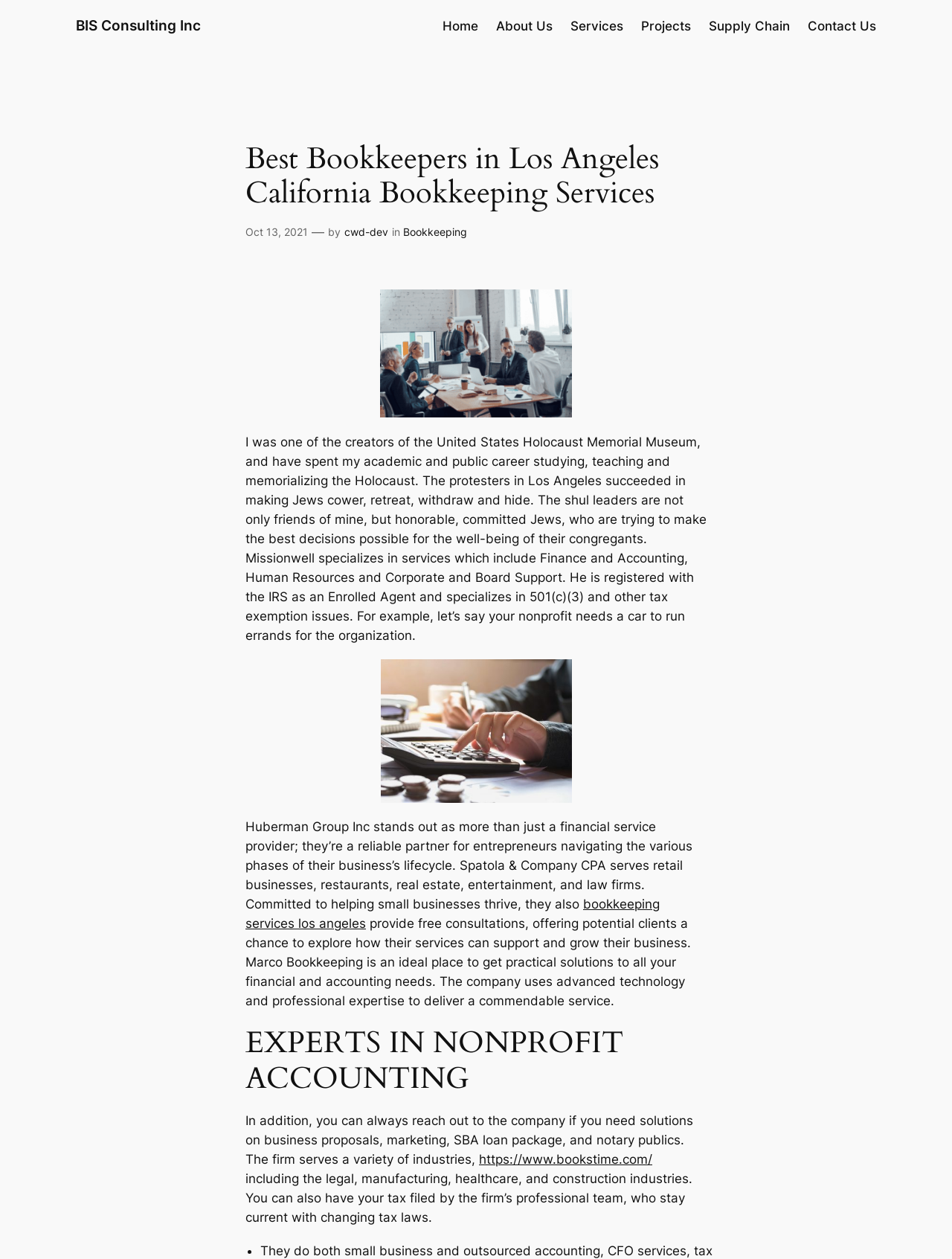Use one word or a short phrase to answer the question provided: 
What is the name of the company mentioned in the top-left corner?

BIS Consulting Inc